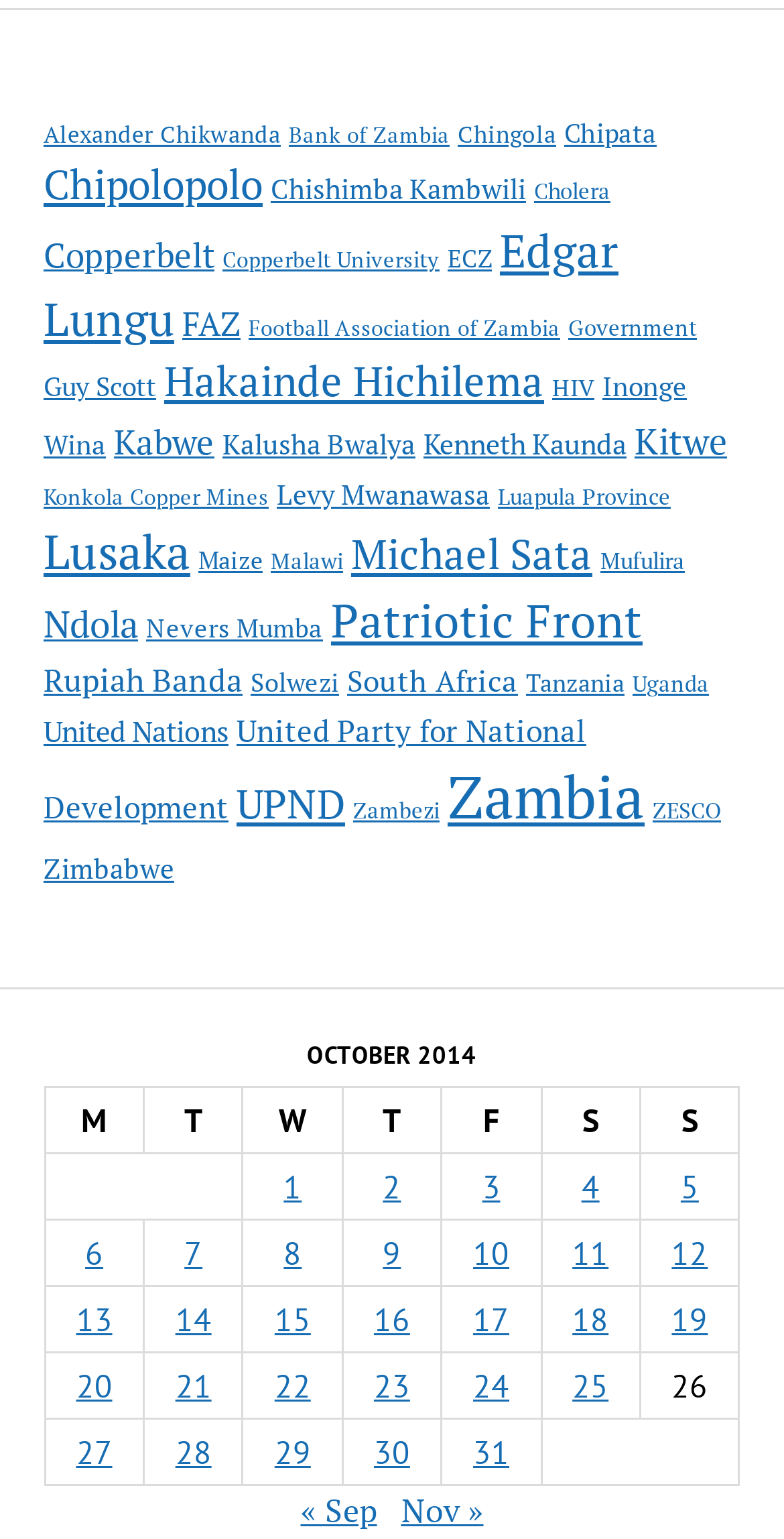What is the date range of the posts in the table?
Answer the question using a single word or phrase, according to the image.

October 1-11, 2014